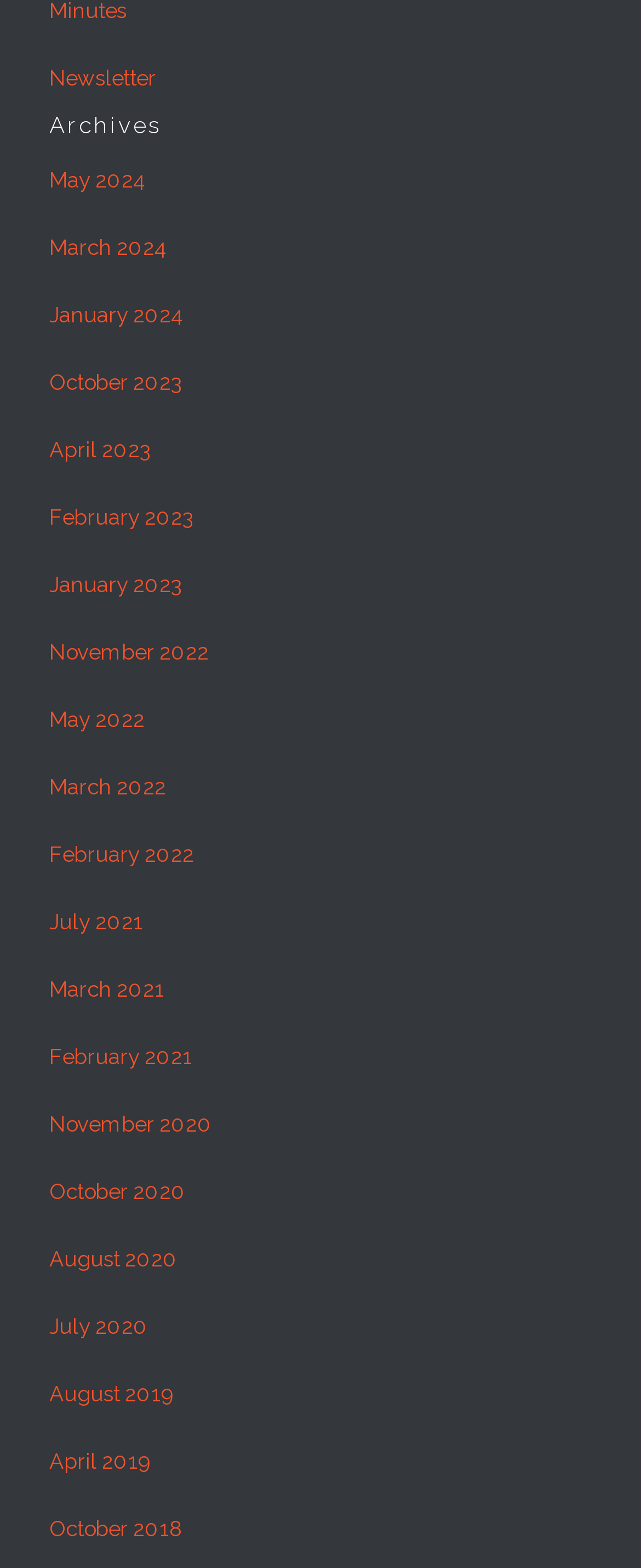From the given element description: "aria-label="Open navigation menu"", find the bounding box for the UI element. Provide the coordinates as four float numbers between 0 and 1, in the order [left, top, right, bottom].

None